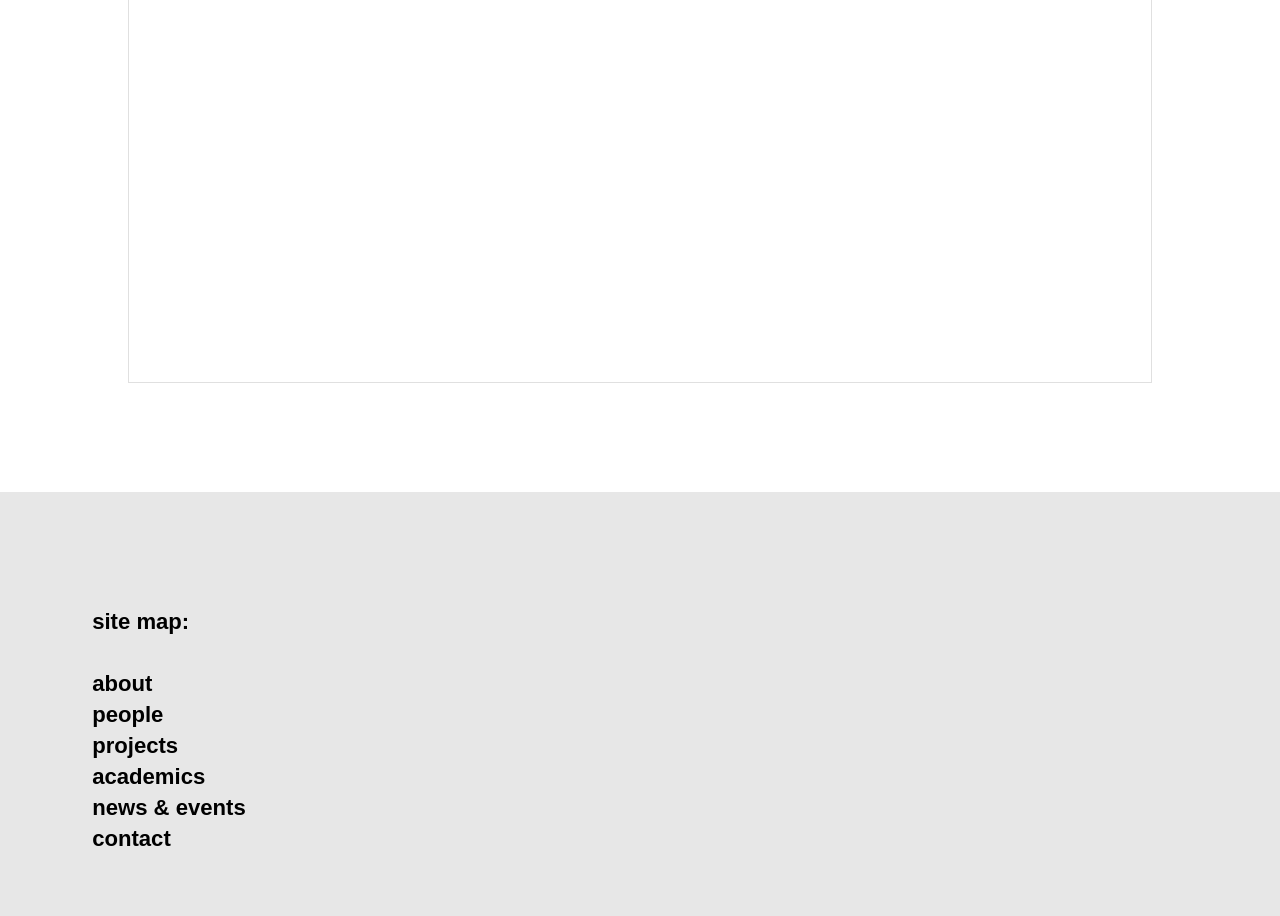What is the last link in the site map?
Based on the image, give a concise answer in the form of a single word or short phrase.

contact